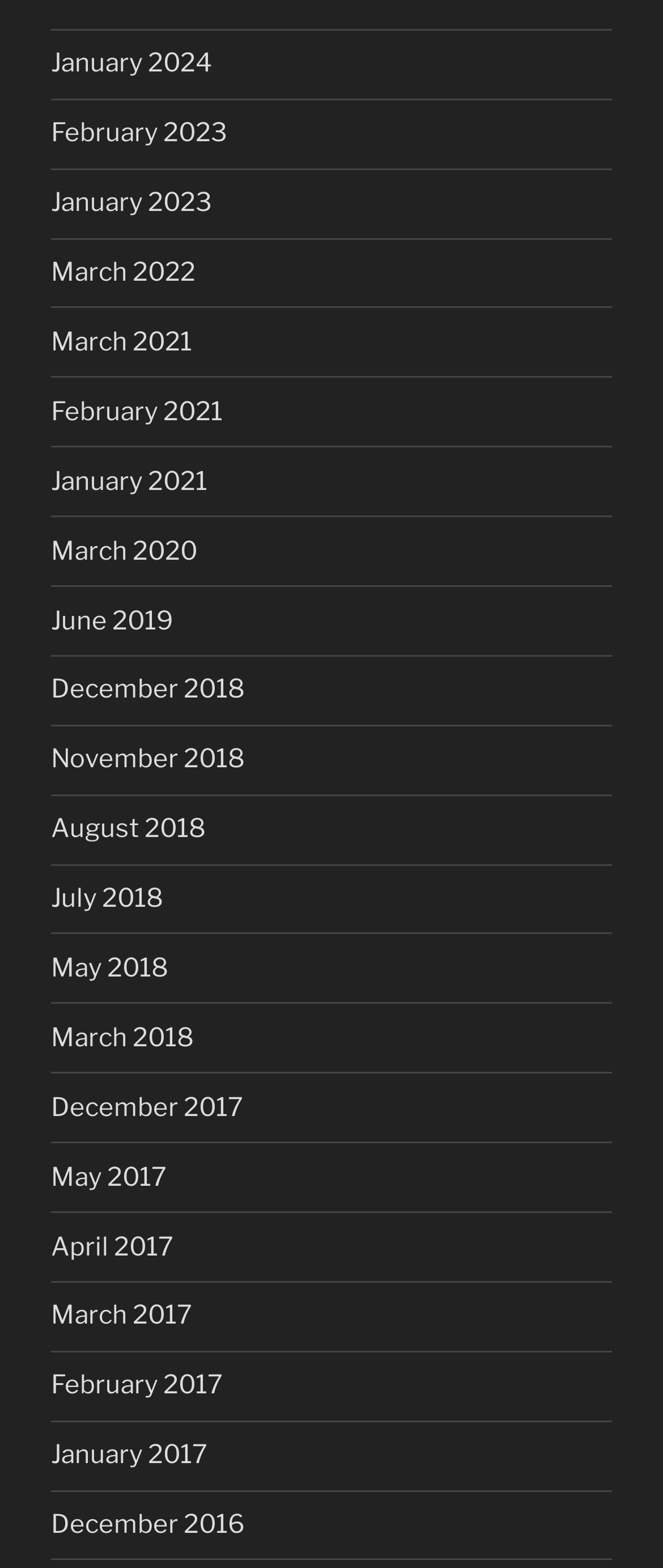Please identify the coordinates of the bounding box for the clickable region that will accomplish this instruction: "go to February 2023".

[0.077, 0.075, 0.344, 0.095]